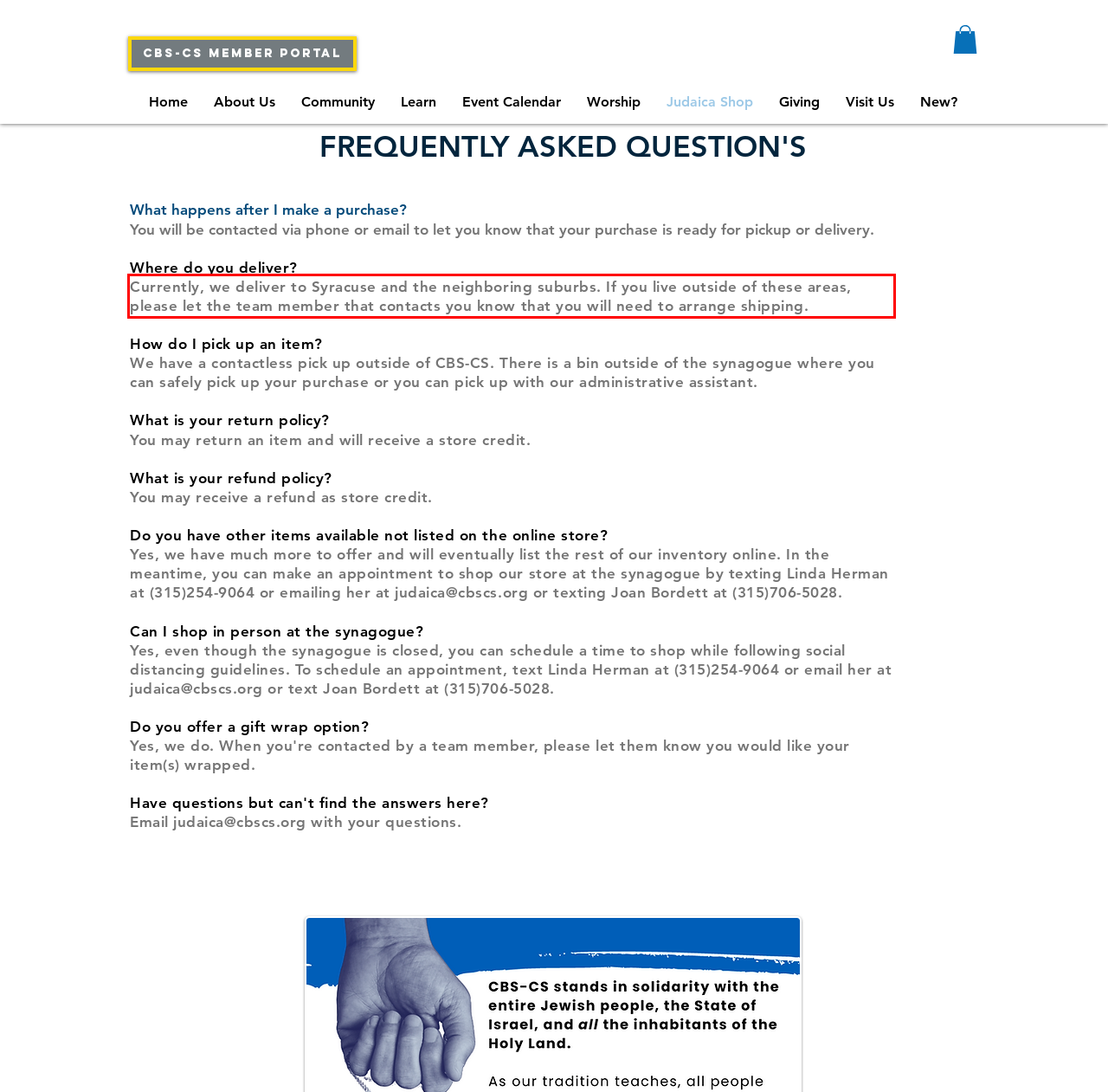Please identify the text within the red rectangular bounding box in the provided webpage screenshot.

Currently, we deliver to Syracuse and the neighboring suburbs. If you live outside of these areas, please let the team member that contacts you know that you will need to arrange shipping.